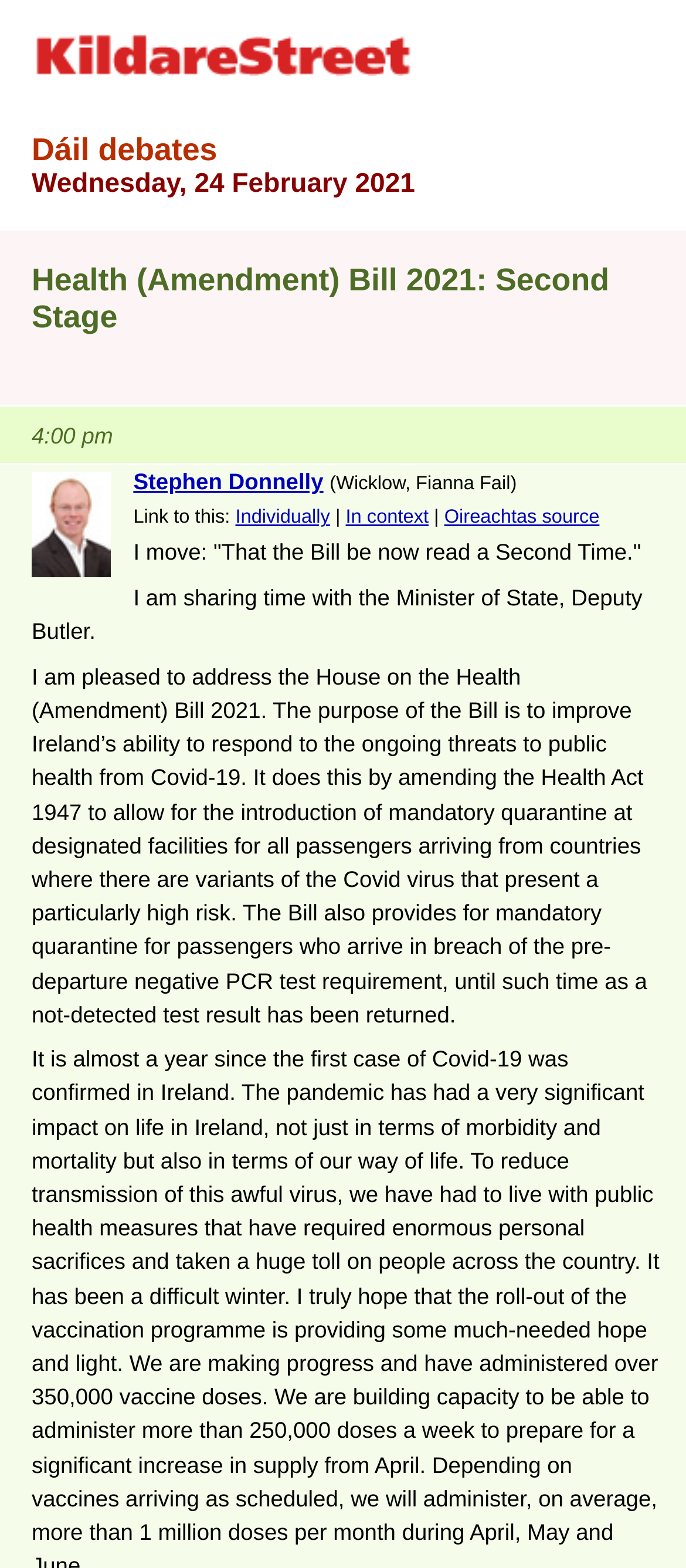Who is the Minister mentioned in the text?
Provide a well-explained and detailed answer to the question.

The Minister mentioned in the text can be found in the paragraph starting with 'I am sharing time with the Minister of State, Deputy Butler.'